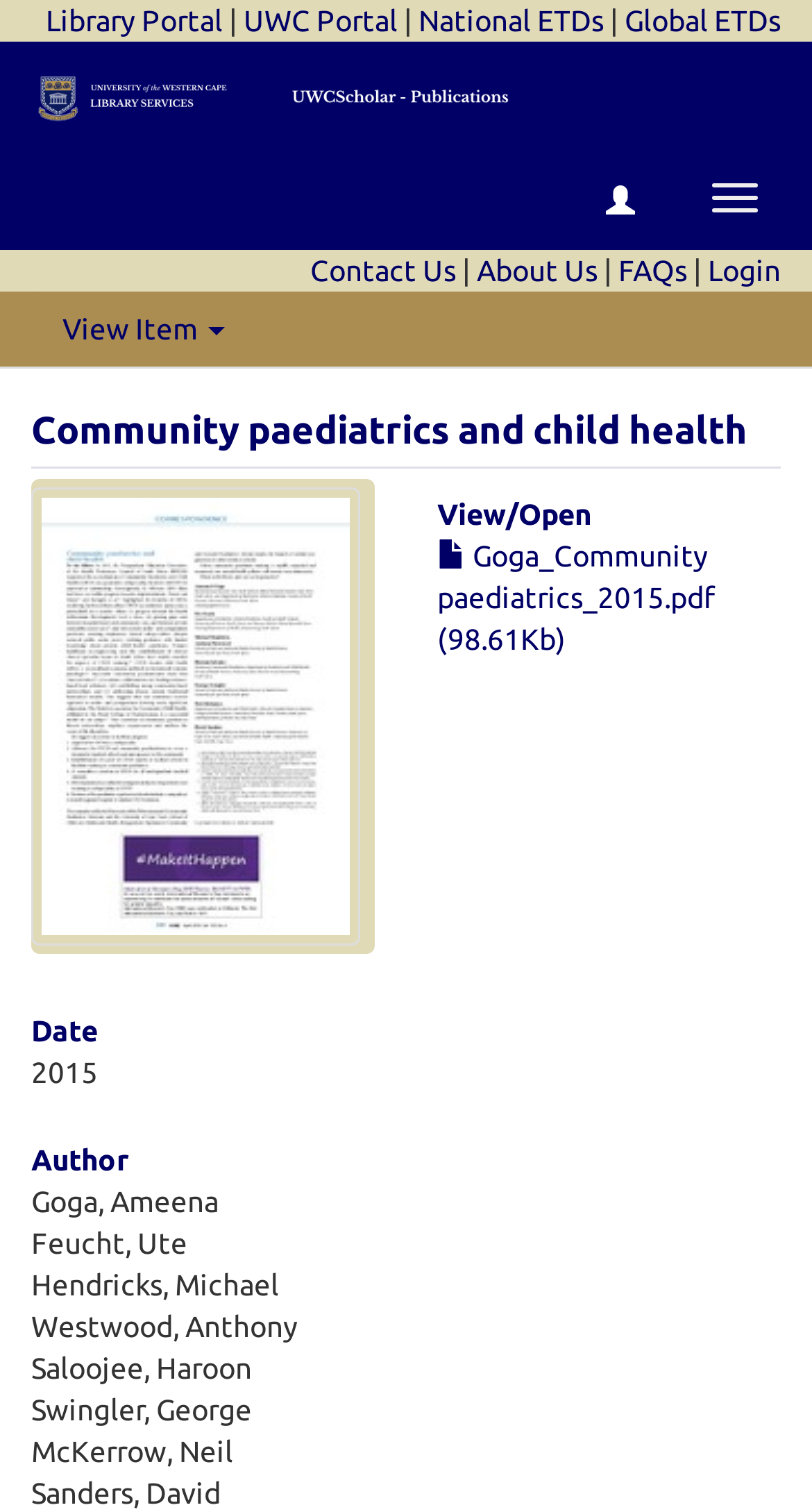How many links are in the top navigation bar?
Based on the image, provide your answer in one word or phrase.

5